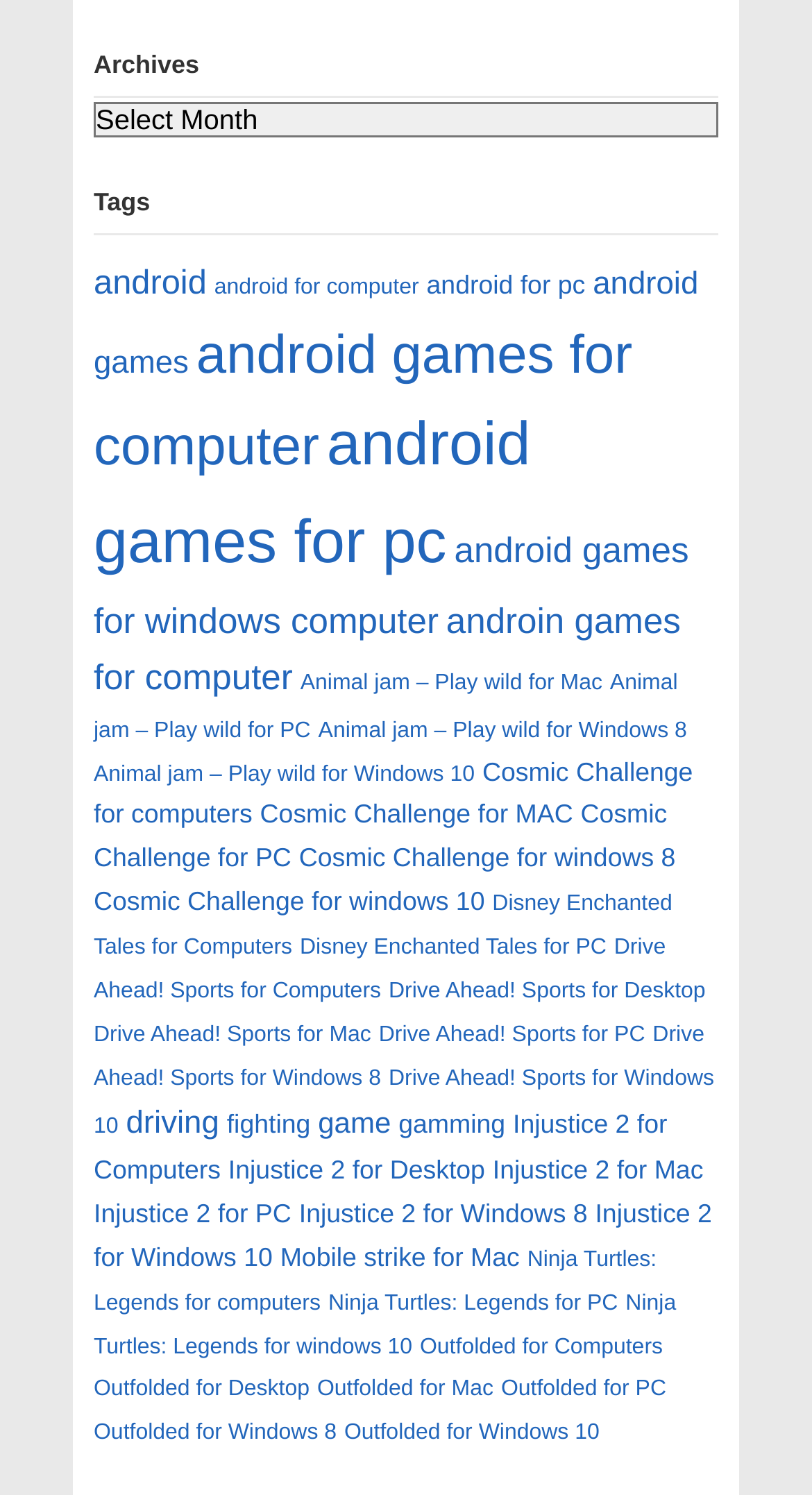How many categories are there for 'Injustice 2' games?
Answer the question with detailed information derived from the image.

I counted the number of links with 'Injustice 2' in their text and found that there are 5 categories for 'Injustice 2' games, including 'Computers', 'Desktop', 'Mac', 'PC', and 'Windows 8'.